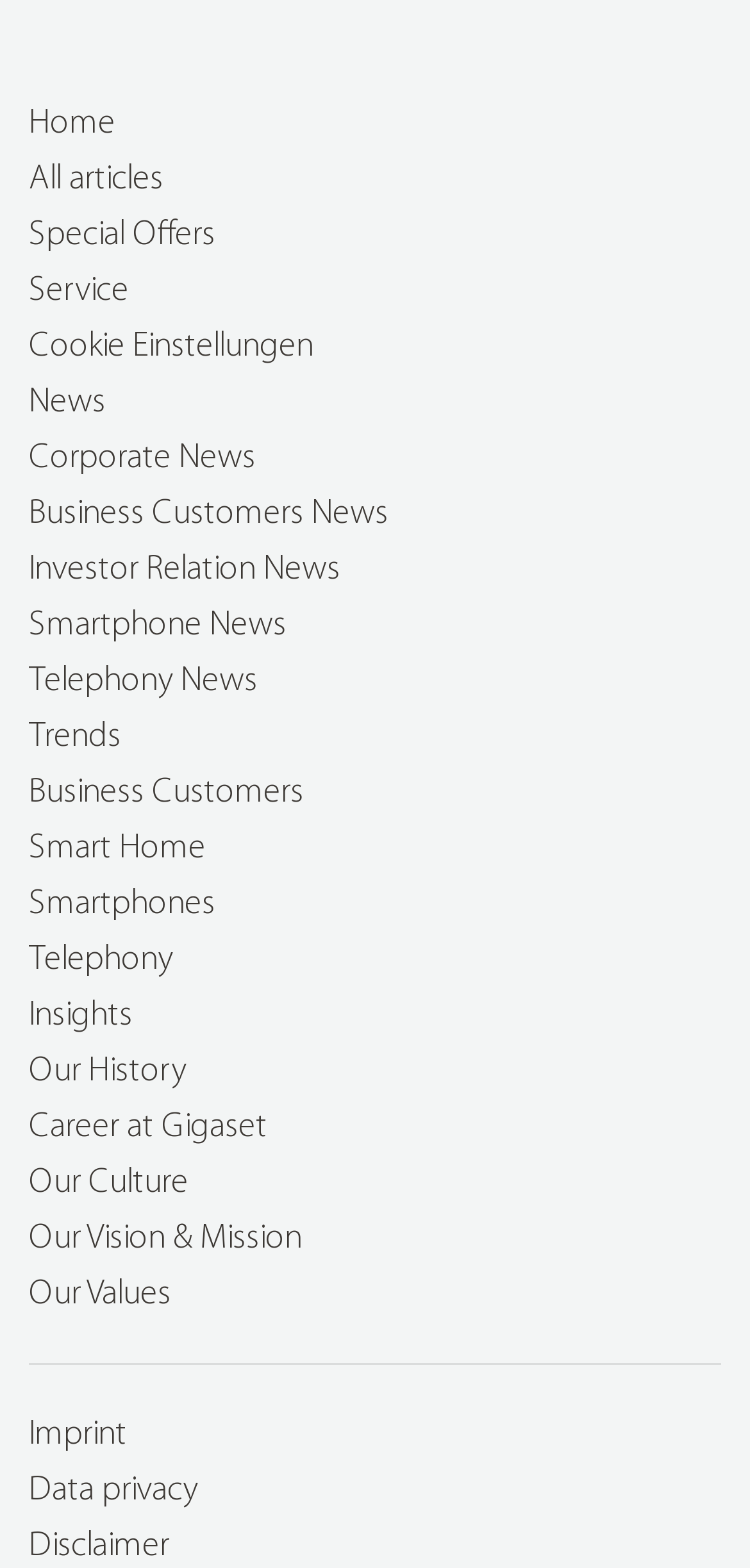Identify the bounding box coordinates for the element that needs to be clicked to fulfill this instruction: "view all articles". Provide the coordinates in the format of four float numbers between 0 and 1: [left, top, right, bottom].

[0.038, 0.103, 0.218, 0.126]